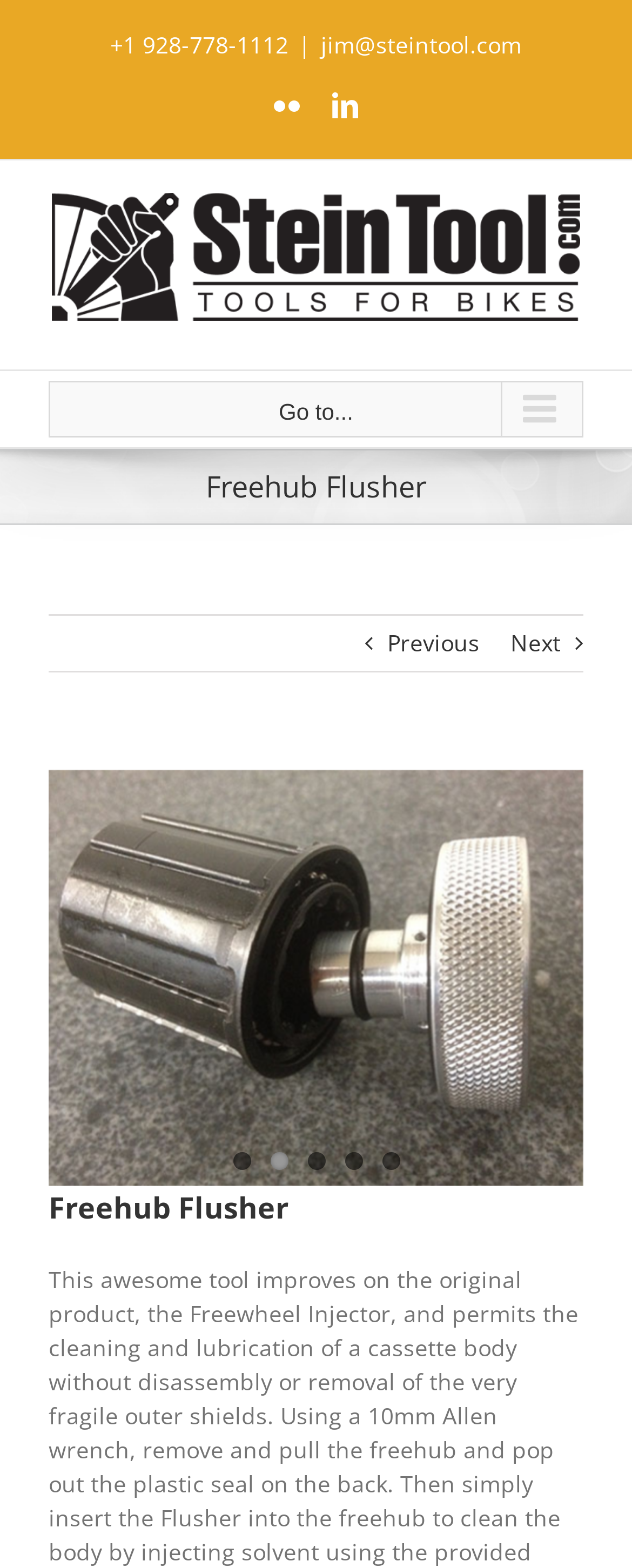How many pagination links are there?
Provide a concise answer using a single word or phrase based on the image.

5